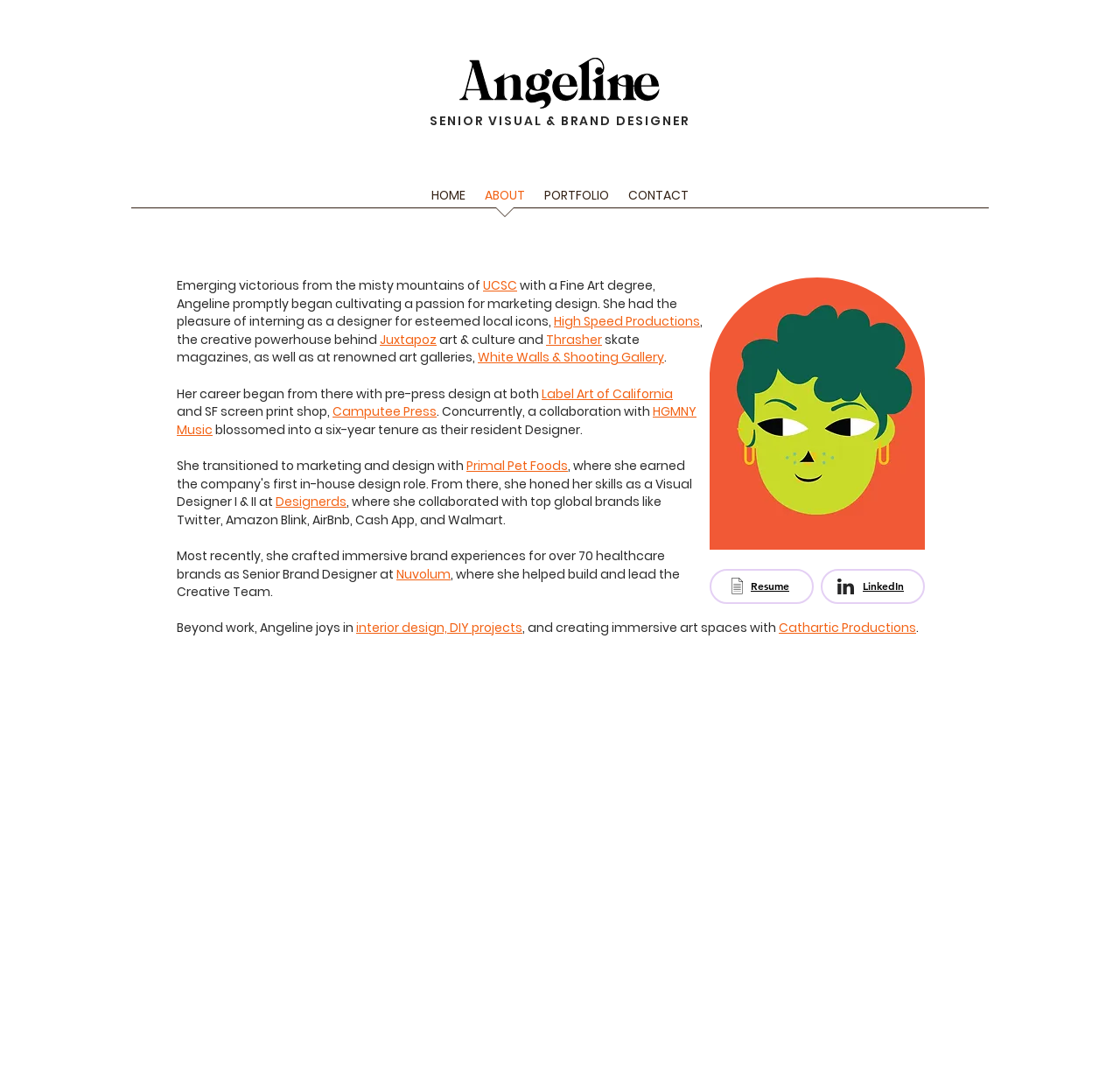Where did Angeline earn a Fine Art degree?
Utilize the image to construct a detailed and well-explained answer.

According to the webpage, Angeline 'emerged victorious from the misty mountains of UCSC with a Fine Art degree', which implies that she earned her degree from the University of California, Santa Cruz.